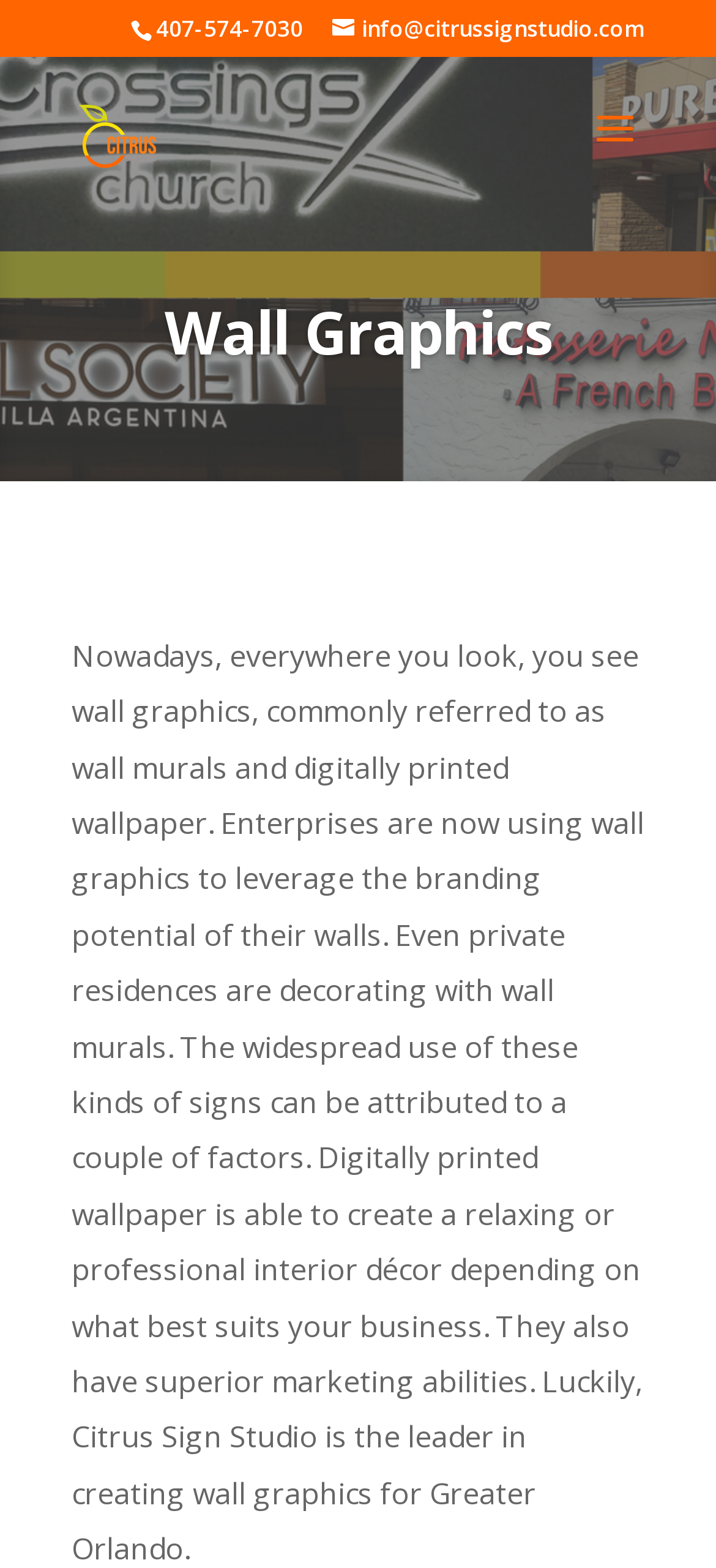Convey a detailed summary of the webpage, mentioning all key elements.

The webpage is about Citrus Sign Studio, a company that offers vinyl wall graphics, wall murals, and vinyl wall displays in Orlando. At the top left of the page, there is a phone number, 407-574-7030, and an email address, info@citrussignstudio.com, which can be contacted for inquiries. Next to the phone number is a link to the company's name, Citrus Sign, accompanied by a small logo image.

On the top right side of the page, there is a search bar with a placeholder text "Search for:". Below the search bar, there is a heading that reads "Wall Graphics", which is likely a main category or section of the webpage. The layout of the page is organized into a table structure, with the content divided into sections. Overall, the webpage appears to be a professional website for a signage company, with a focus on wall graphics and displays.